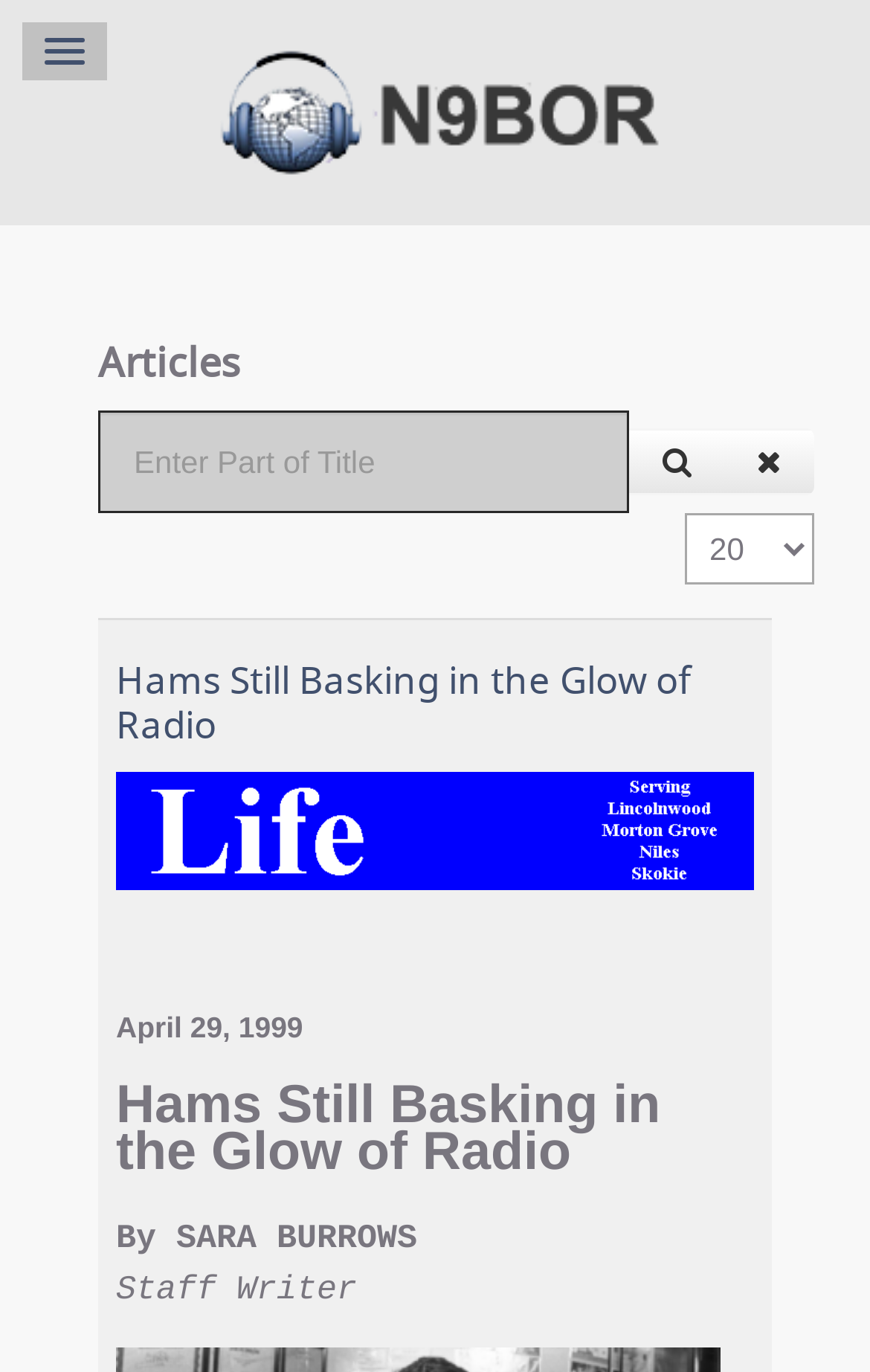What is the title of the article?
Answer the question based on the image using a single word or a brief phrase.

Hams Still Basking in the Glow of Radio